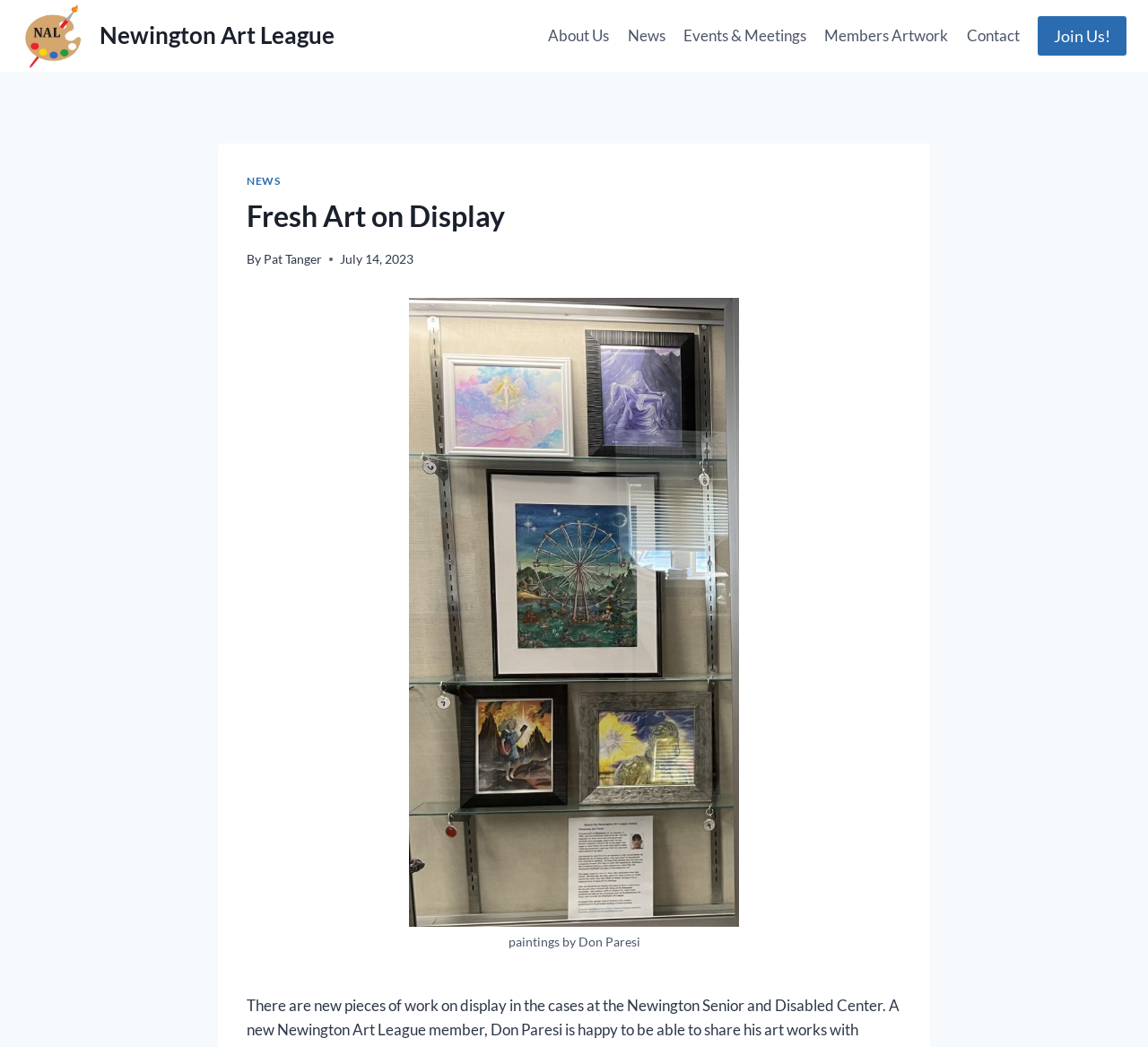Locate the bounding box of the UI element described by: "Newington Art League" in the given webpage screenshot.

[0.019, 0.003, 0.291, 0.065]